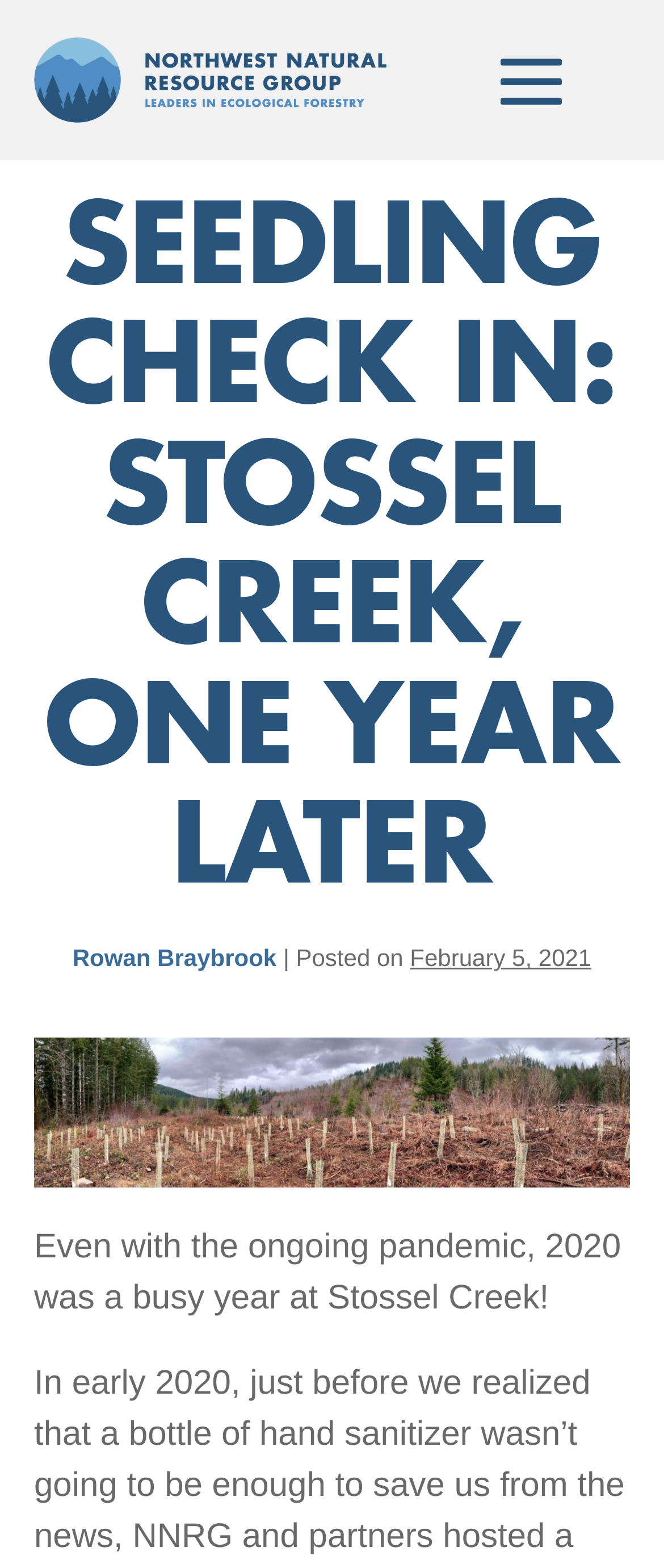What is the name of the organization?
Refer to the image and provide a concise answer in one word or phrase.

Northwest Natural Resource Group